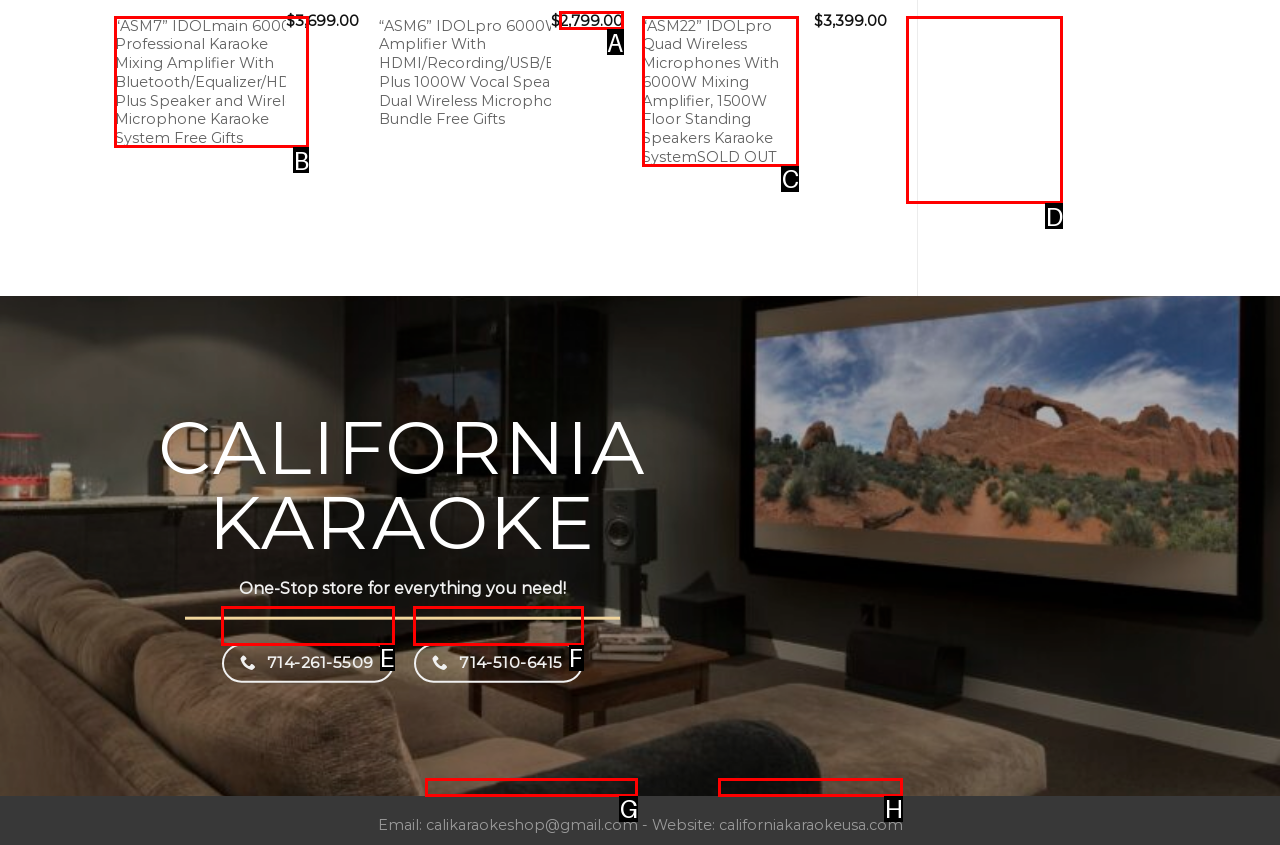Determine the HTML element to be clicked to complete the task: View the price of '“ASM6” IDOLpro 6000W Mixing Amplifier'. Answer by giving the letter of the selected option.

A